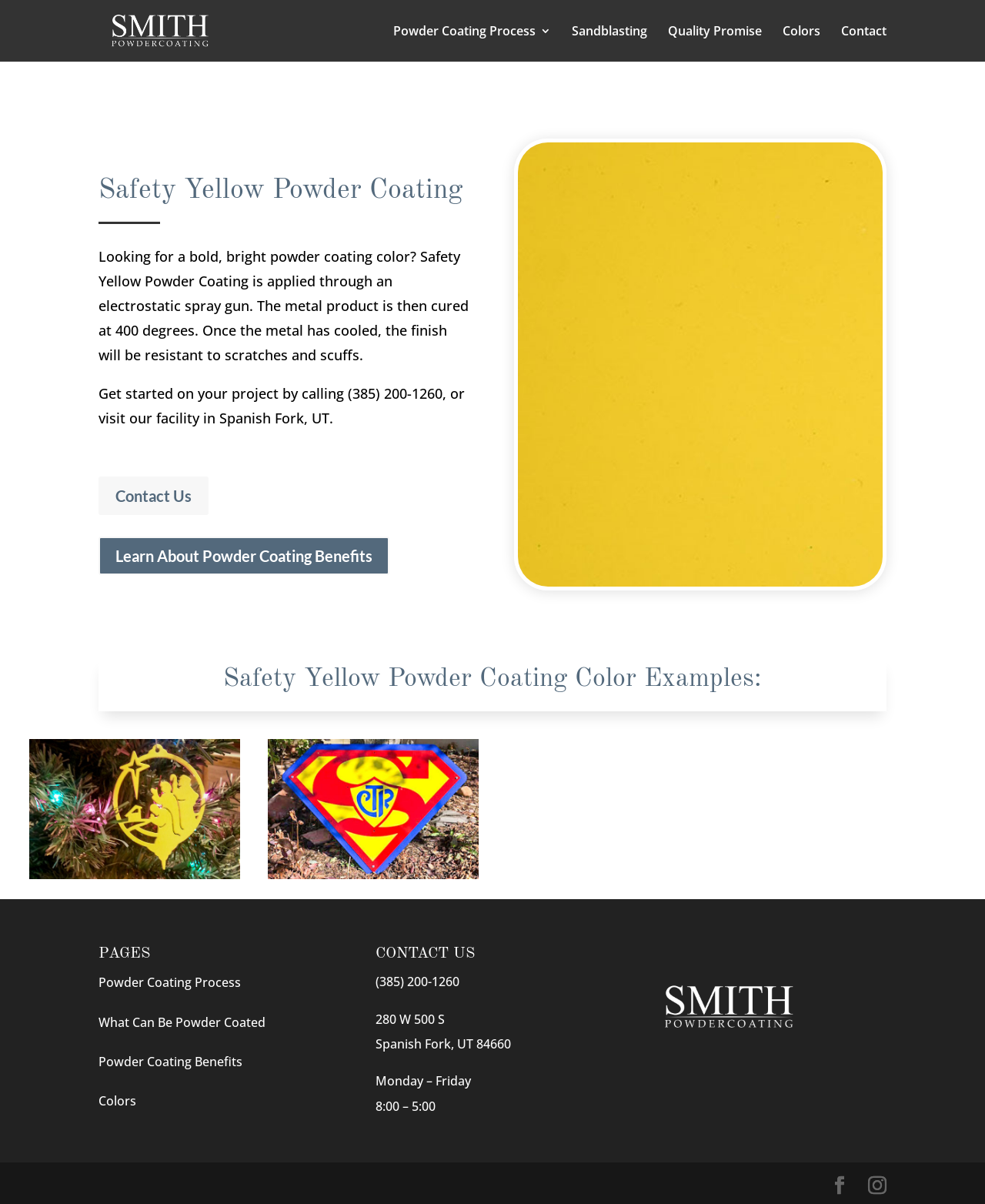What is the phone number to get started on a powder coating project?
Give a single word or phrase as your answer by examining the image.

(385) 200-1260